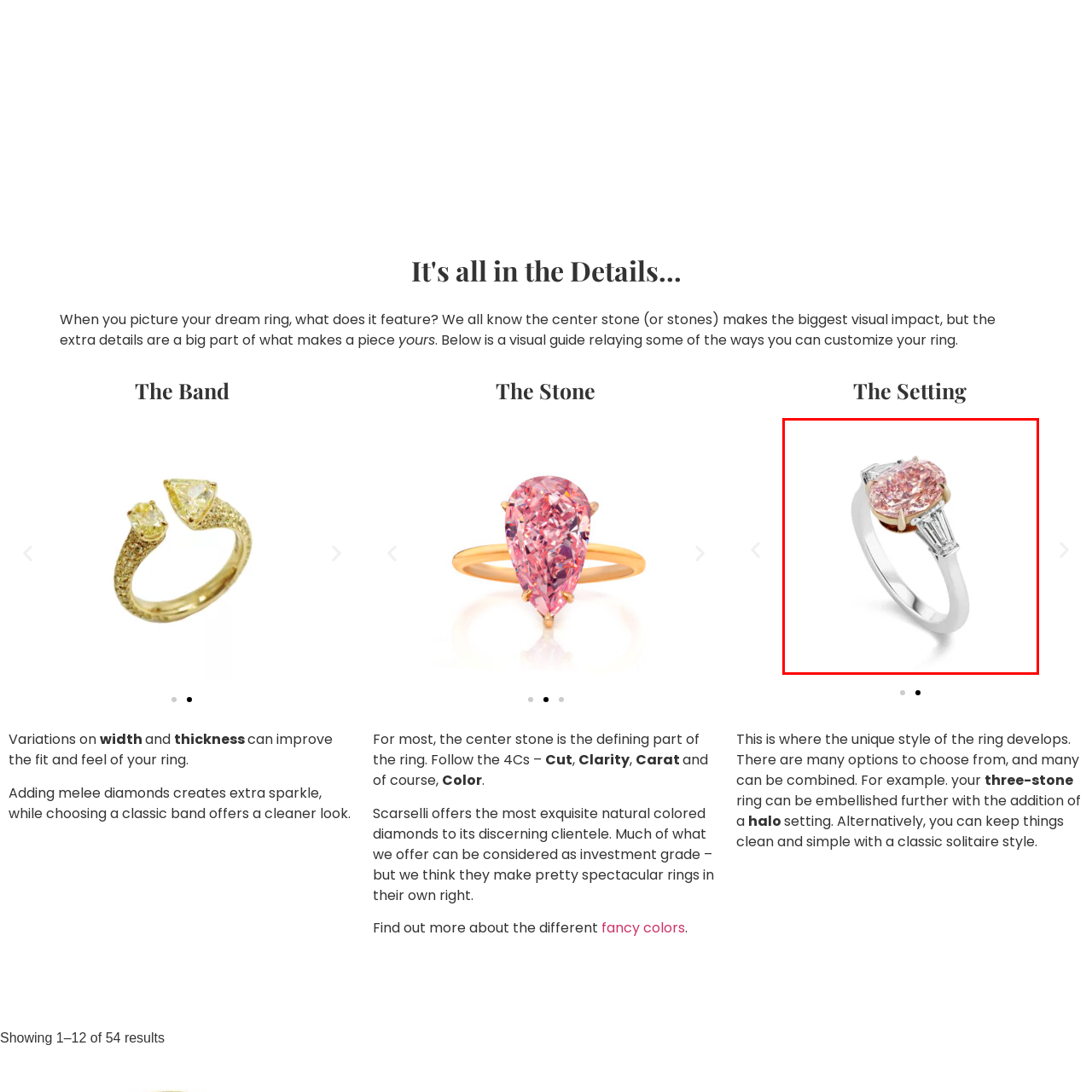Give an in-depth explanation of the image captured within the red boundary.

This exquisite ring features a stunning 1.02-carat fancy intense pink diamond at its center, delicately set in a platinum band. Flanking the pink diamond are two elegant baguette-cut diamonds, adding a touch of sophistication and sparkle. The design beautifully balances the romantic allure of the pink stone with the classic elegance of the side diamonds, making it a perfect choice for those seeking a unique yet timeless piece of jewelry. This ring exemplifies the artistry involved in creating custom rings, highlighting the importance of both the center stone and the surrounding details in crafting a memorable piece.